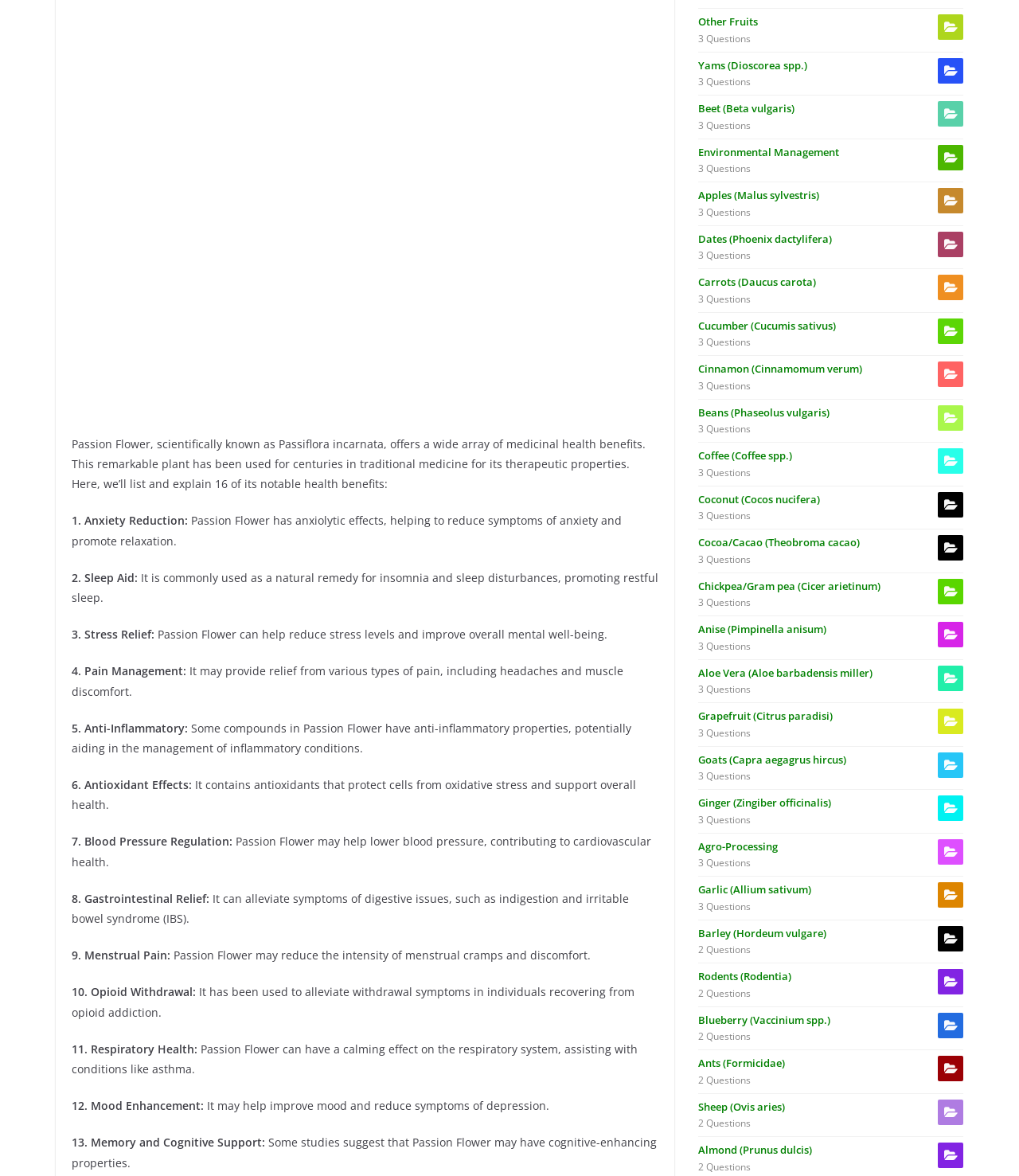Can you find the bounding box coordinates for the element that needs to be clicked to execute this instruction: "Click on the link 'Yams (Dioscorea spp.)'"? The coordinates should be given as four float numbers between 0 and 1, i.e., [left, top, right, bottom].

[0.685, 0.049, 0.945, 0.063]